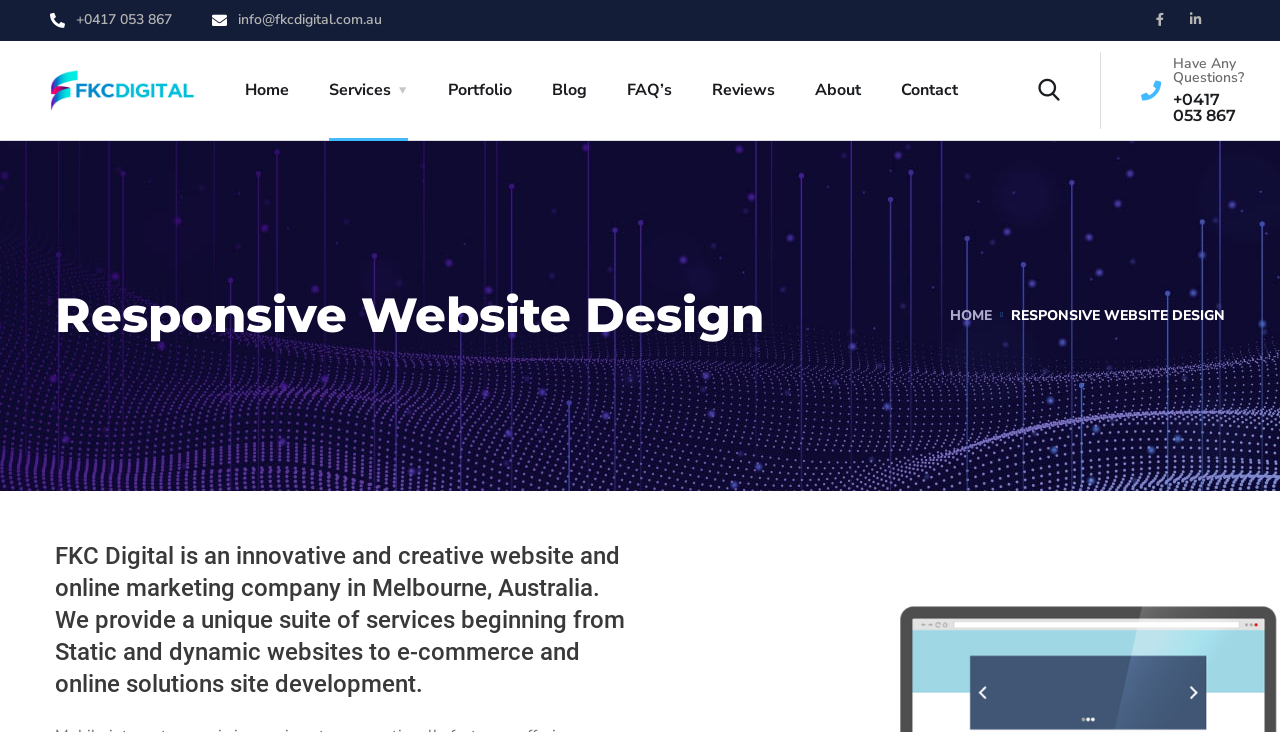What is the phone number to contact FKC Digital?
Refer to the image and provide a concise answer in one word or phrase.

+0417 053 867